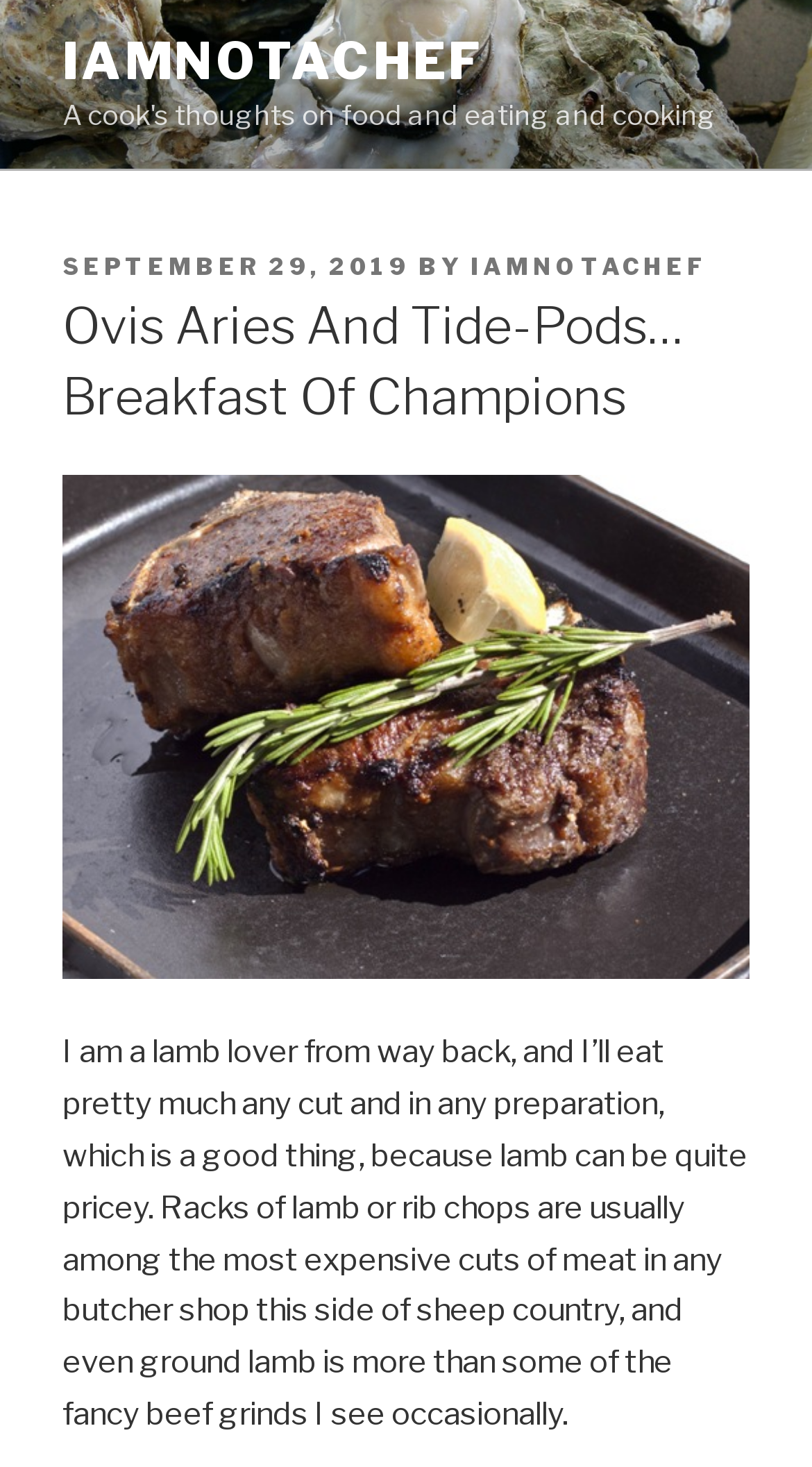Based on the image, please elaborate on the answer to the following question:
What is the image about?

The image is about a lamb loin, which is shown in the figure element with the image 'lambloin.jpg'.